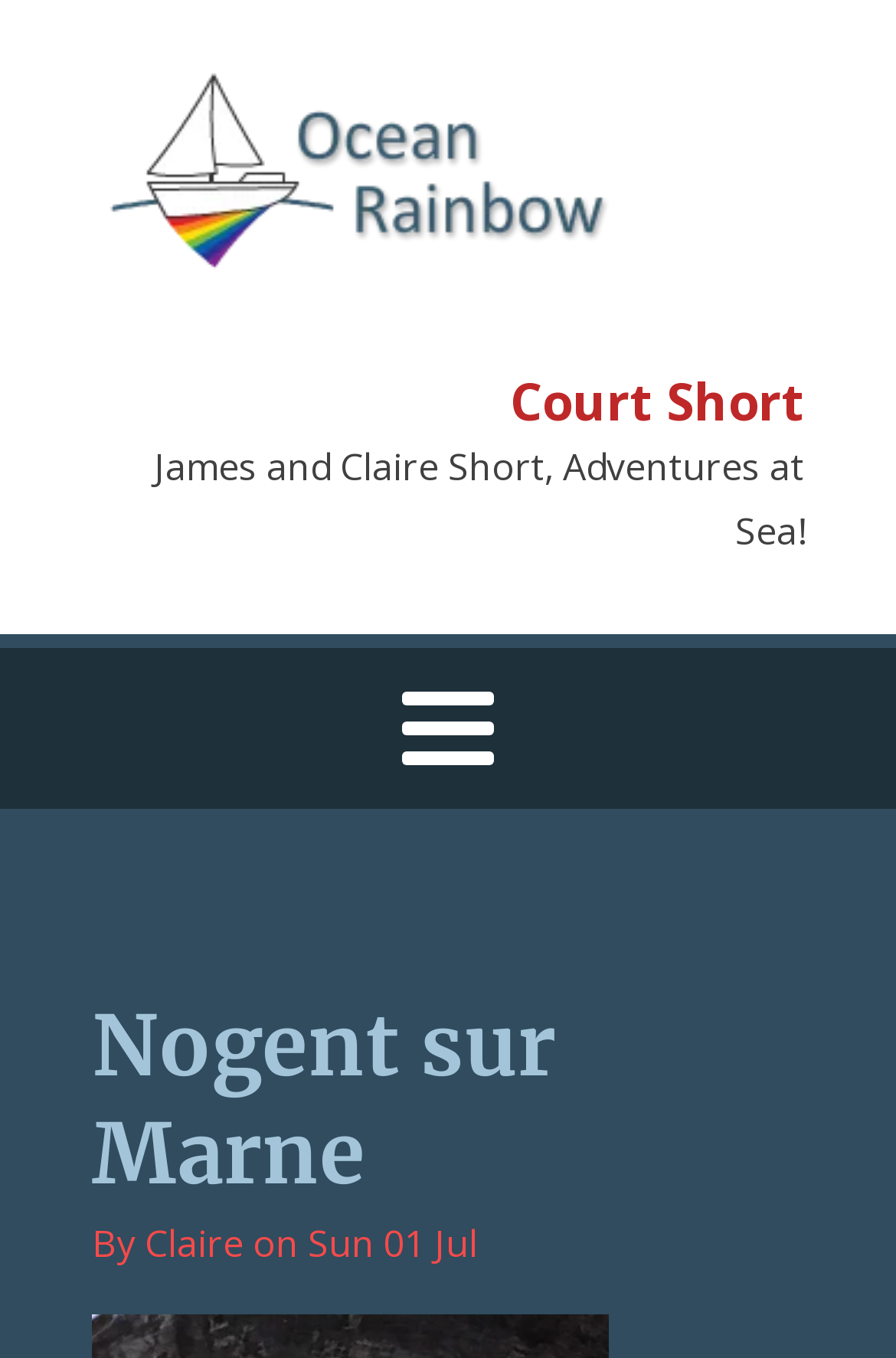Who are the authors of the adventure?
Refer to the image and give a detailed answer to the query.

The authors of the adventure can be found in the StaticText element 'James and Claire Short, Adventures at Sea!' which is located below the court name, with a bounding box of [0.172, 0.324, 0.897, 0.41].